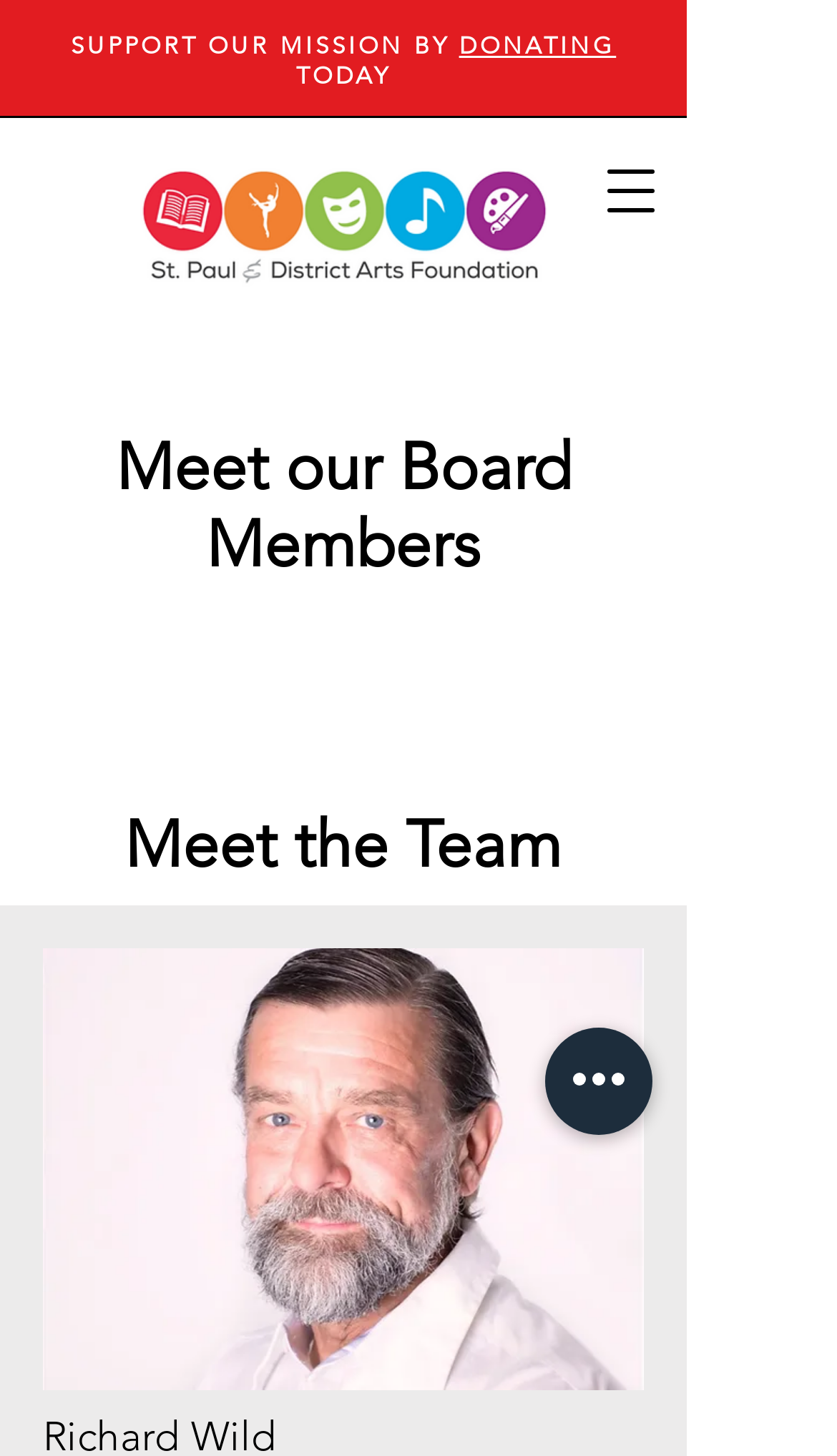Give a detailed overview of the webpage's appearance and contents.

The webpage is about the board members of the St. Paul Art Foundation. At the top, there is a logo on the left side, and a navigation menu button on the right side. Below the logo, there is a call-to-action section with a heading "SUPPORT OUR MISSION BY" followed by a link to "DONATING" and a text "TODAY". 

Below this section, there are two headings, "Meet our Board Members" and "Meet the Team", which are placed side by side. Under these headings, there is a photo of a person, likely a board member or team member, named Richard. 

On the bottom right corner, there is a button labeled "Quick actions".